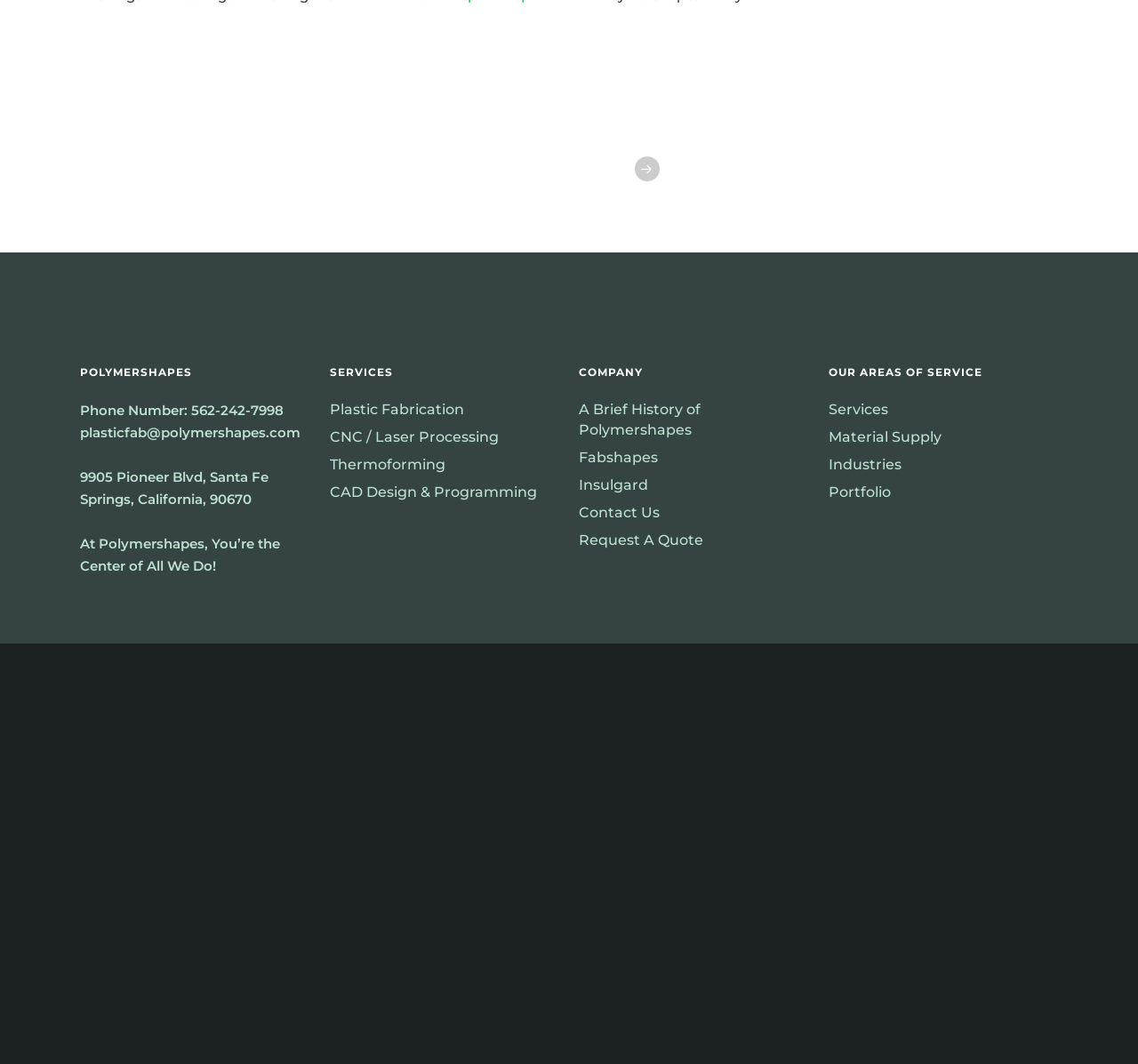Please provide the bounding box coordinates for the UI element as described: "Why physics essay college". The coordinates must be four floats between 0 and 1, represented as [left, top, right, bottom].

None